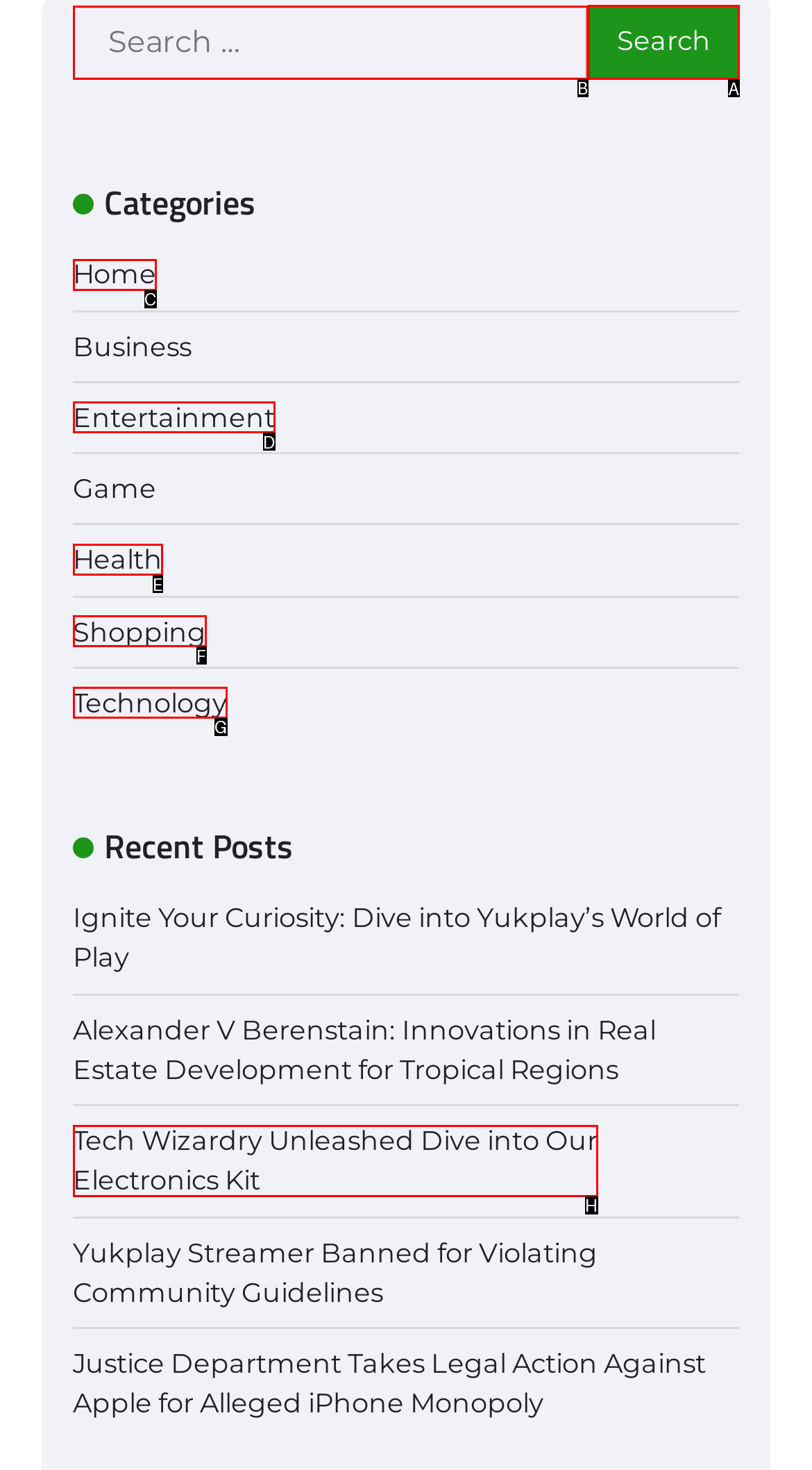Choose the UI element you need to click to carry out the task: Read the article by SRISTY.
Respond with the corresponding option's letter.

None